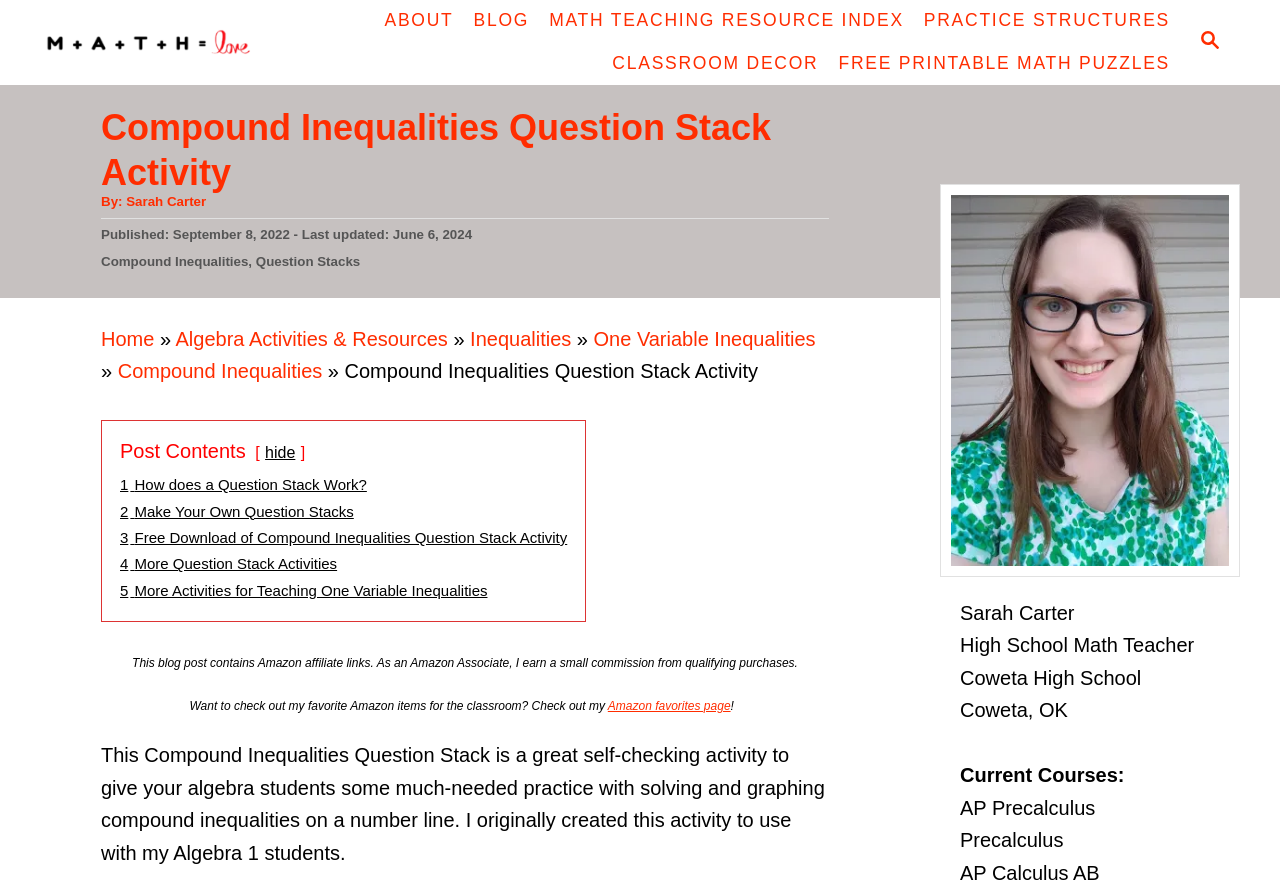What is the name of the school where the author teaches?
Please give a detailed and elaborate answer to the question based on the image.

The author's profile information is provided at the bottom of the page, which includes the name of the school where they teach, 'Coweta High School'.